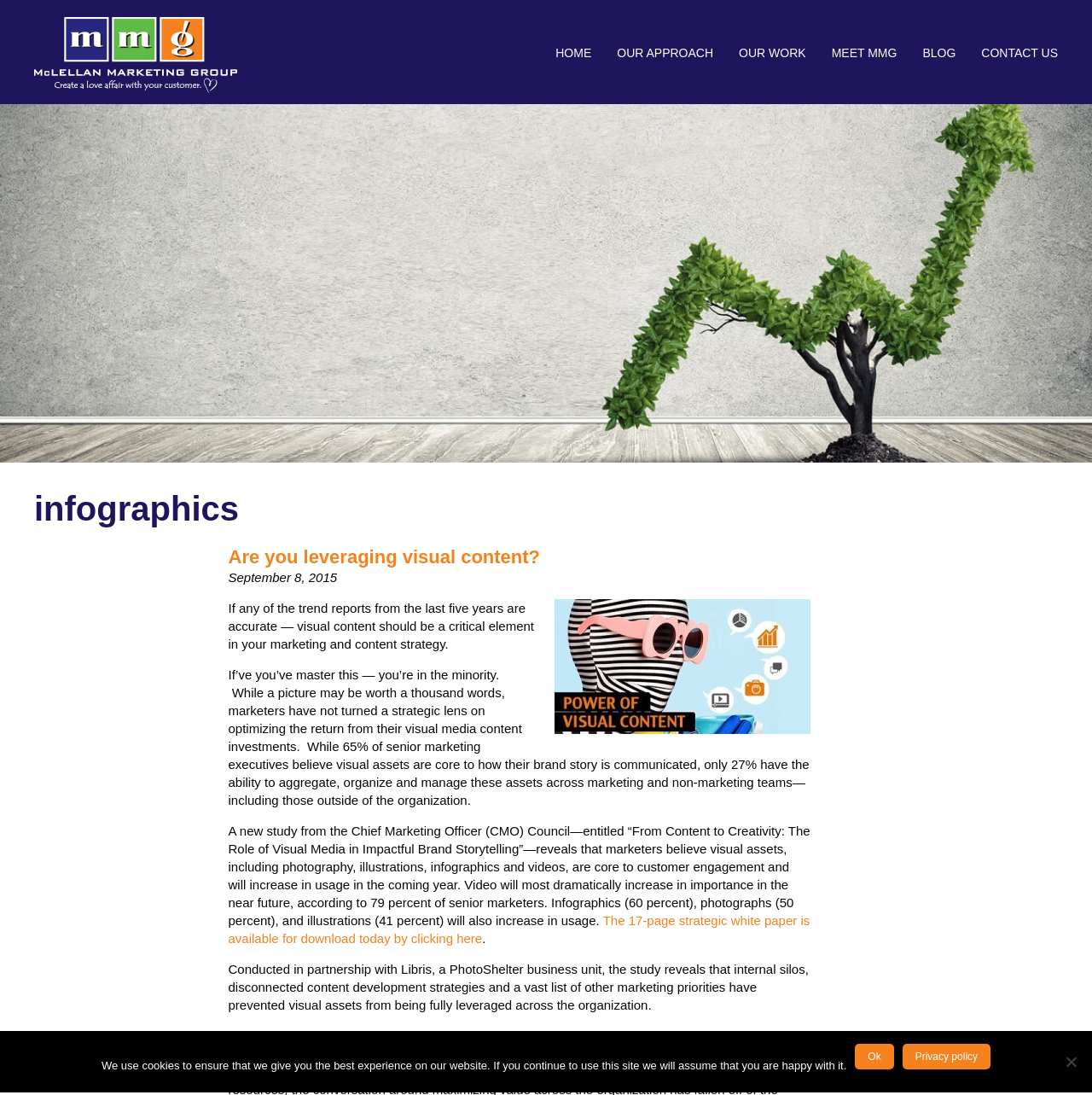Identify the bounding box coordinates of the element that should be clicked to fulfill this task: "Click the link to download the strategic white paper". The coordinates should be provided as four float numbers between 0 and 1, i.e., [left, top, right, bottom].

[0.209, 0.834, 0.742, 0.864]